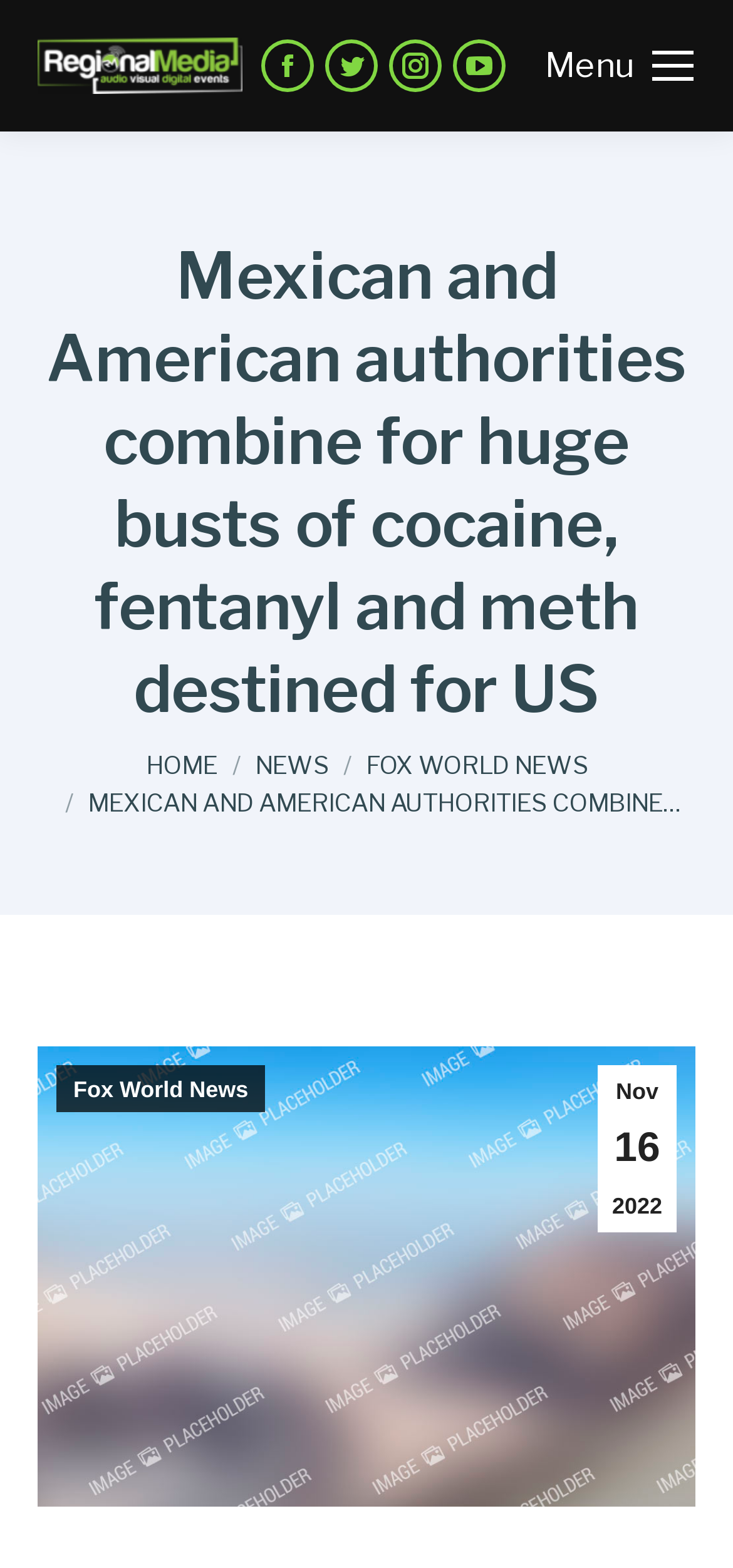Identify the bounding box of the UI component described as: "alt="Regional Media"".

[0.051, 0.024, 0.331, 0.06]